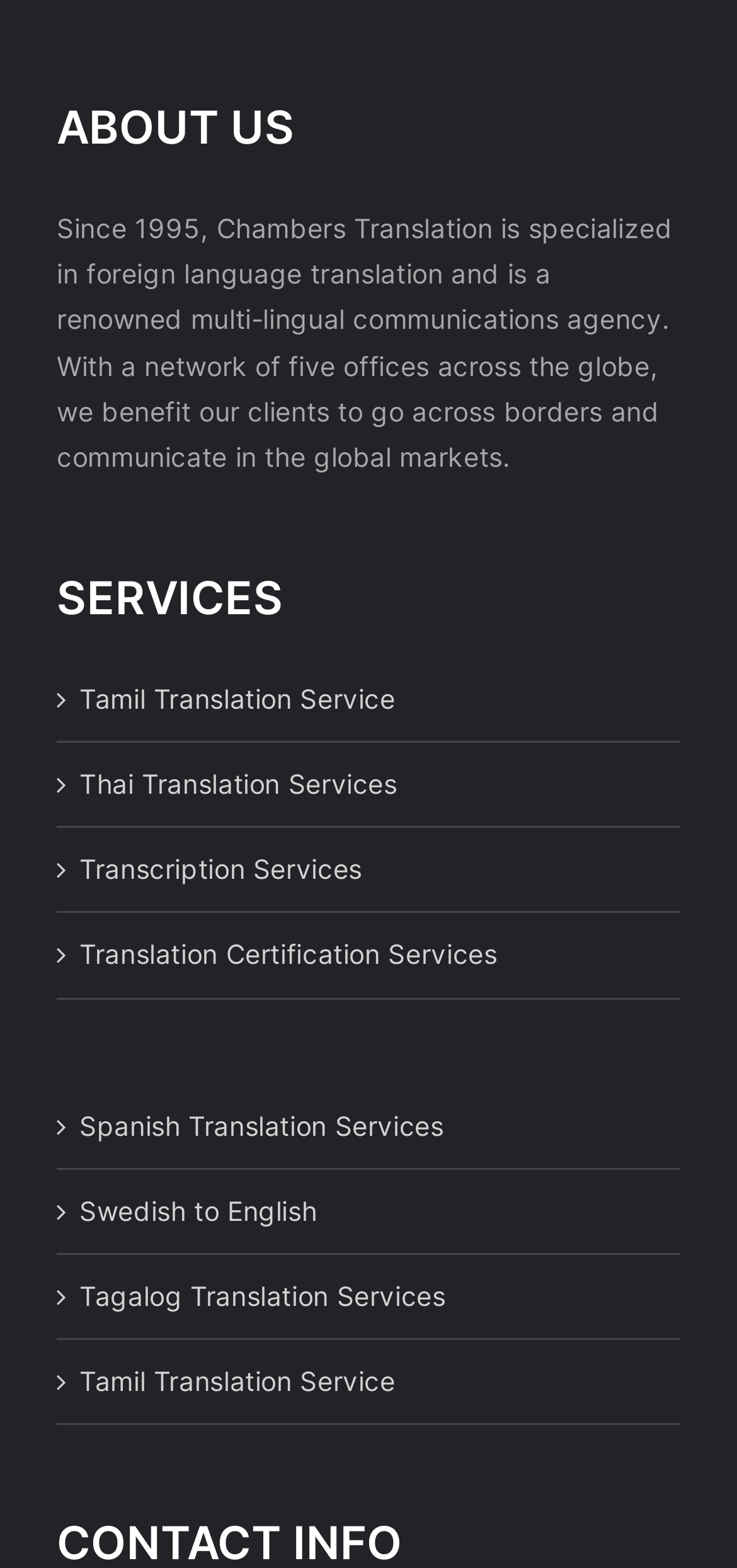What is the language of the translation service listed first? Refer to the image and provide a one-word or short phrase answer.

Tamil